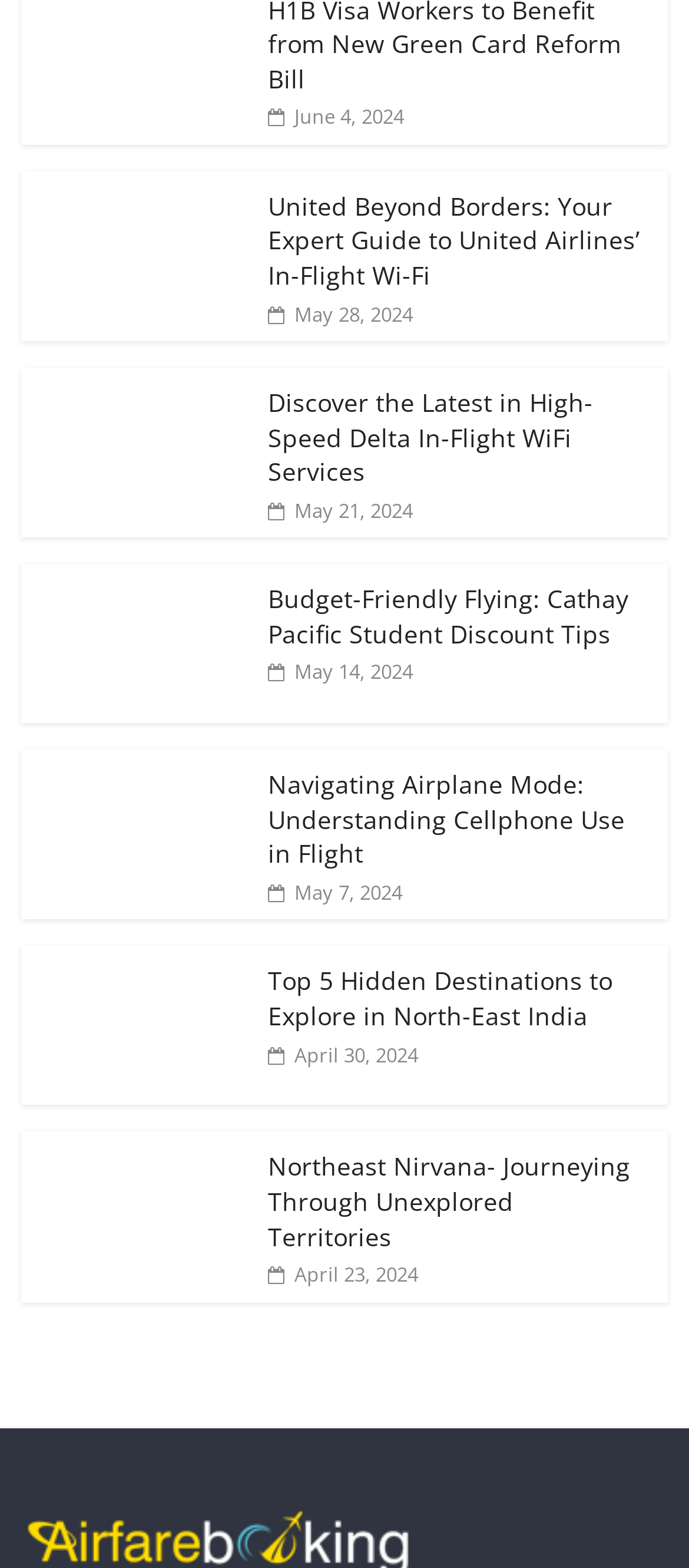Is there a link to a webpage about airfare booking?
Using the information from the image, give a concise answer in one word or a short phrase.

Yes